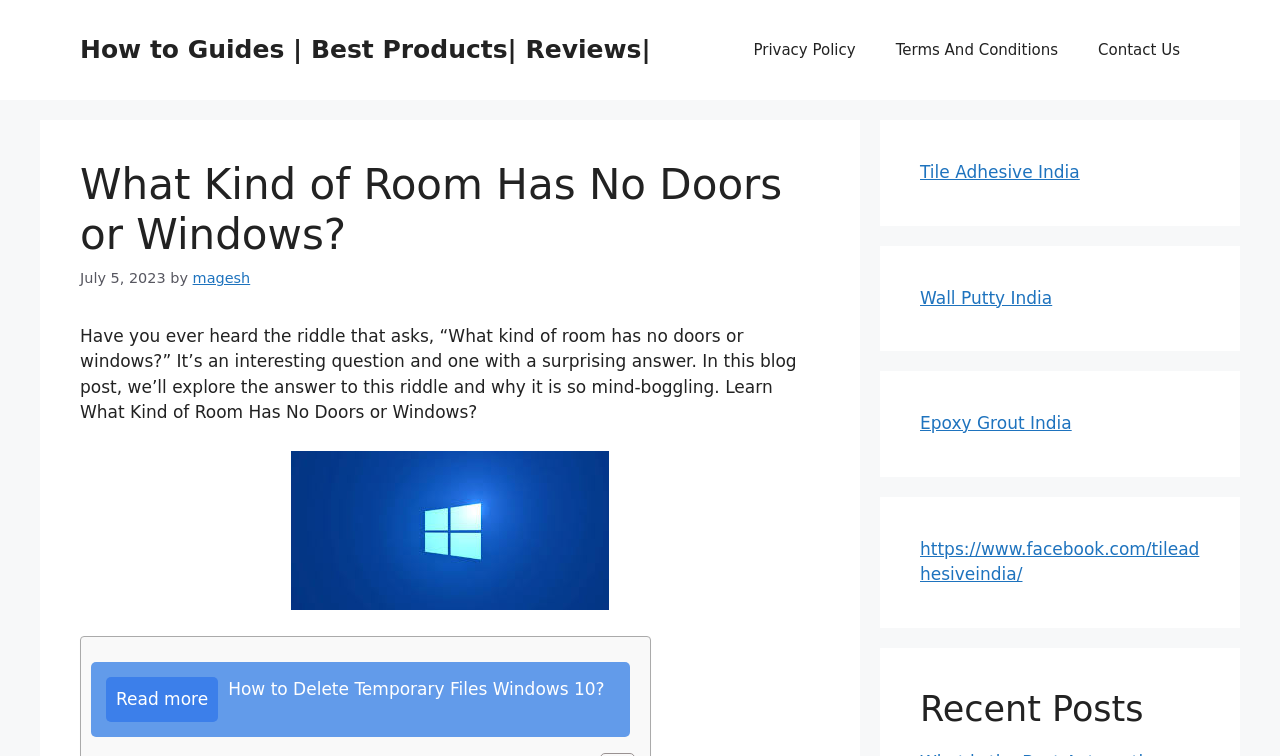Please identify the primary heading of the webpage and give its text content.

What Kind of Room Has No Doors or Windows?